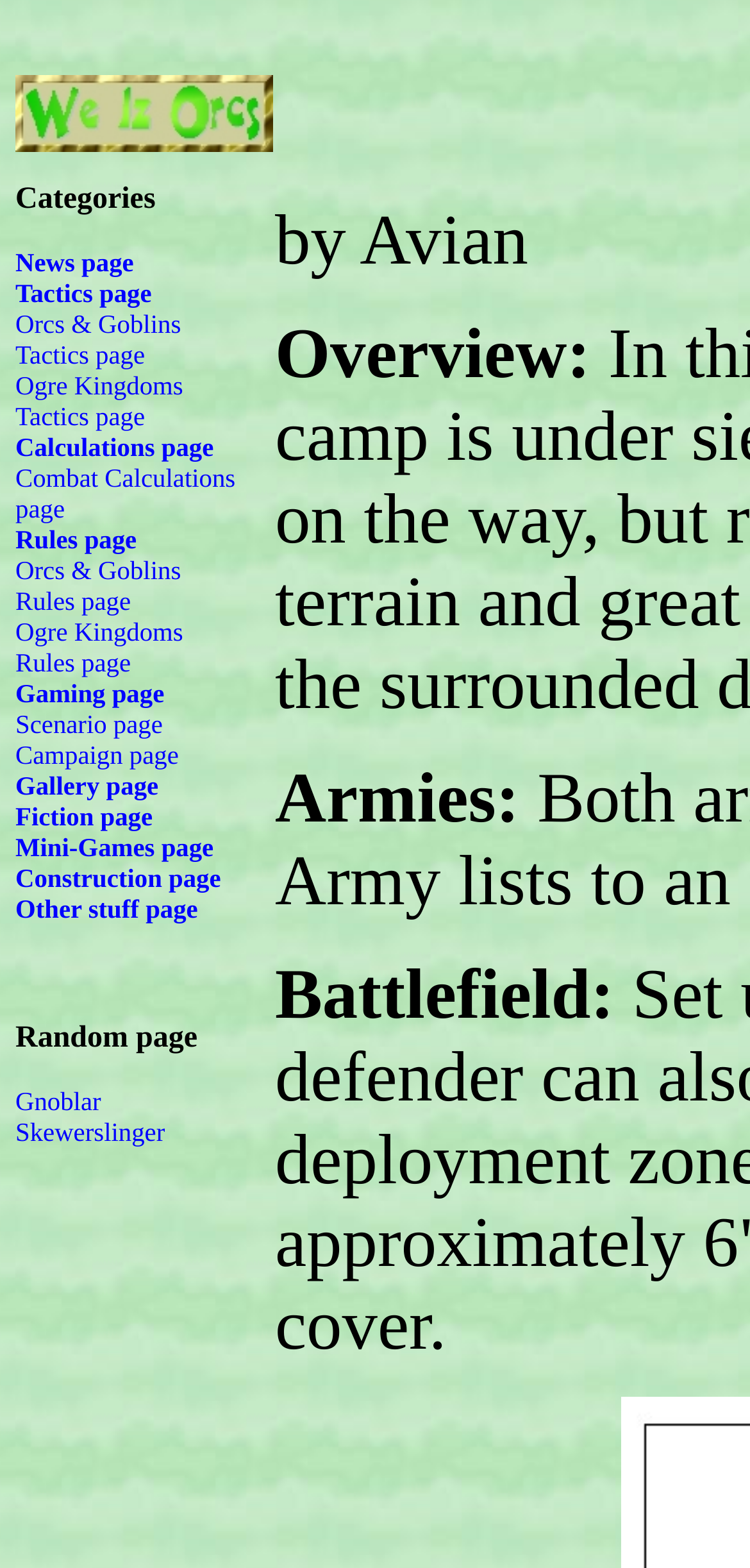Who is the author or creator of the webpage?
Look at the image and answer the question using a single word or phrase.

Avian